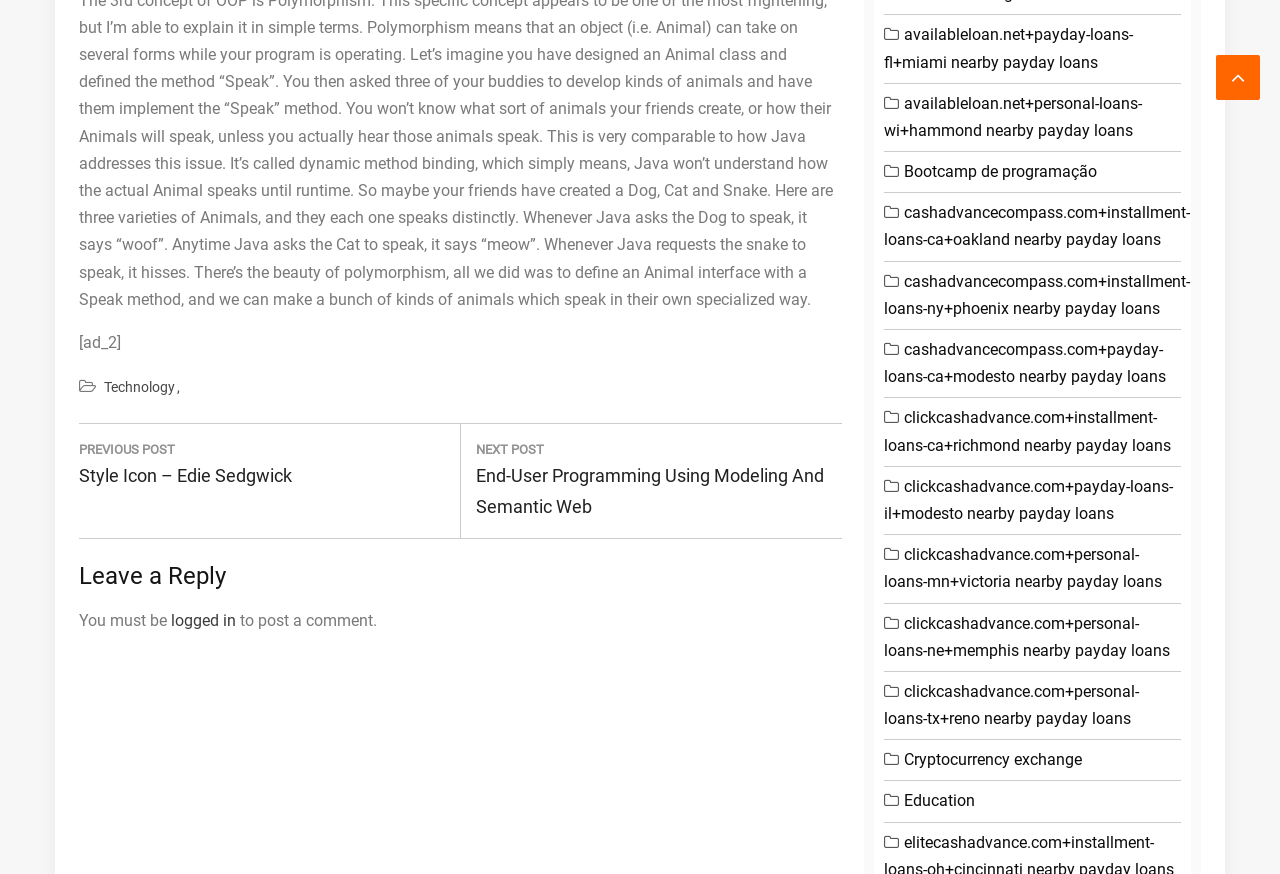Please provide a comprehensive response to the question based on the details in the image: What is the navigation pattern in the 'Posts' section?

The 'Posts' section contains a layout table with two links, 'Previous Post: Style Icon – Edie Sedgwick' and 'Next Post: End-User Programming Using Modeling And Semantic Web'. This suggests that the navigation pattern in this section is to allow users to navigate to previous and next posts.